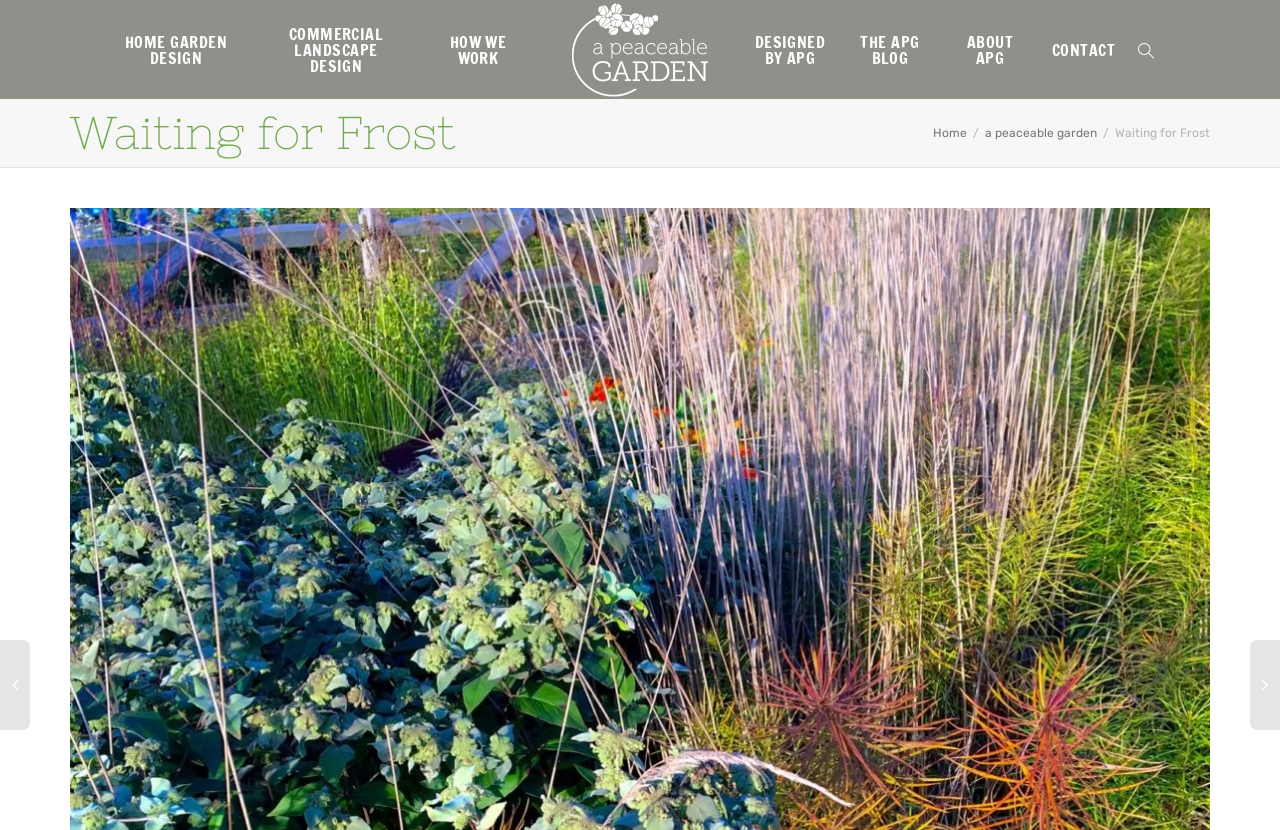Please identify the bounding box coordinates for the region that you need to click to follow this instruction: "go to home garden design".

[0.084, 0.041, 0.191, 0.08]